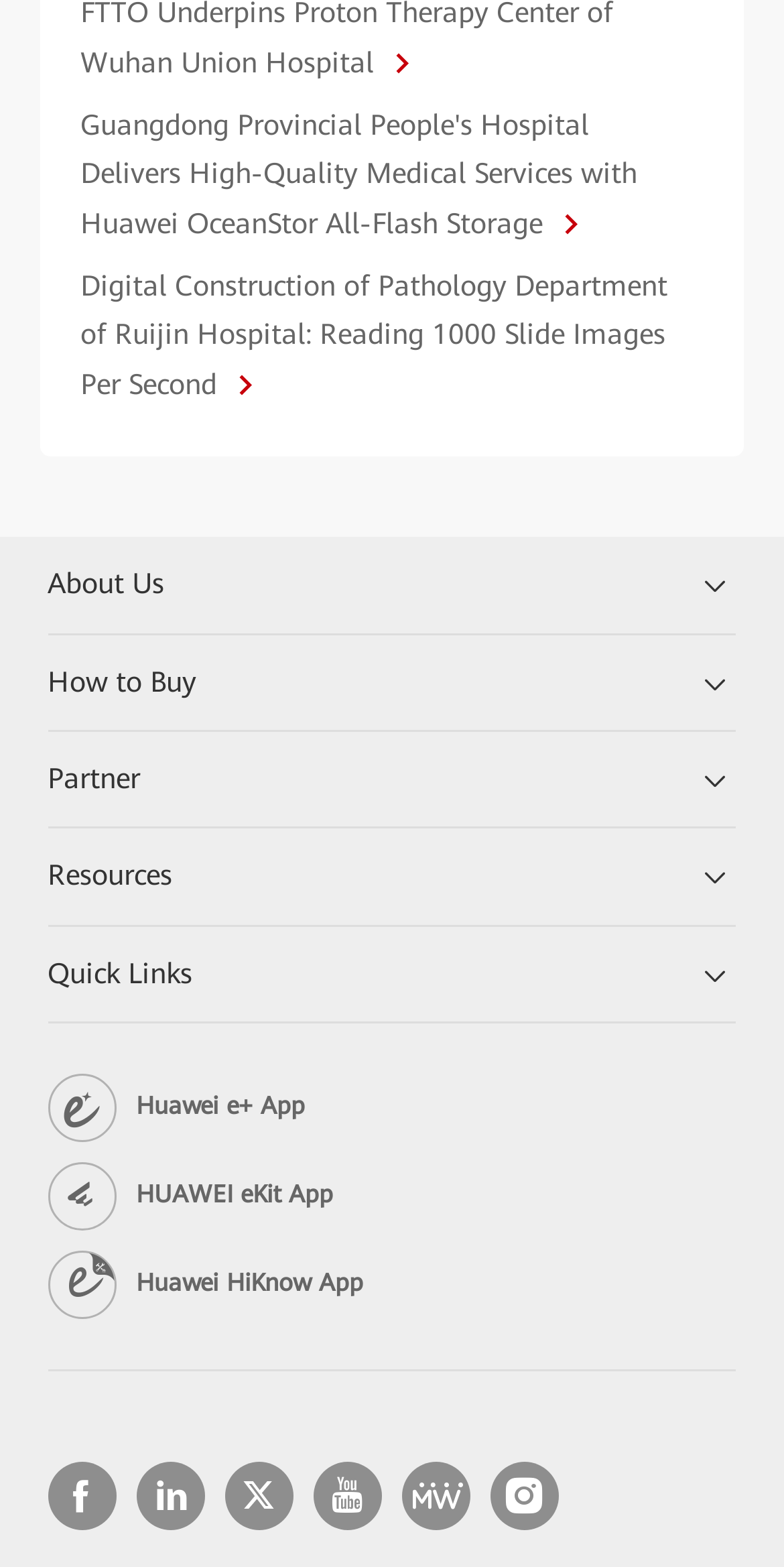What are the categories listed in the layout table?
Look at the screenshot and respond with a single word or phrase.

About Us, How to Buy, Partner, Resources, Quick Links